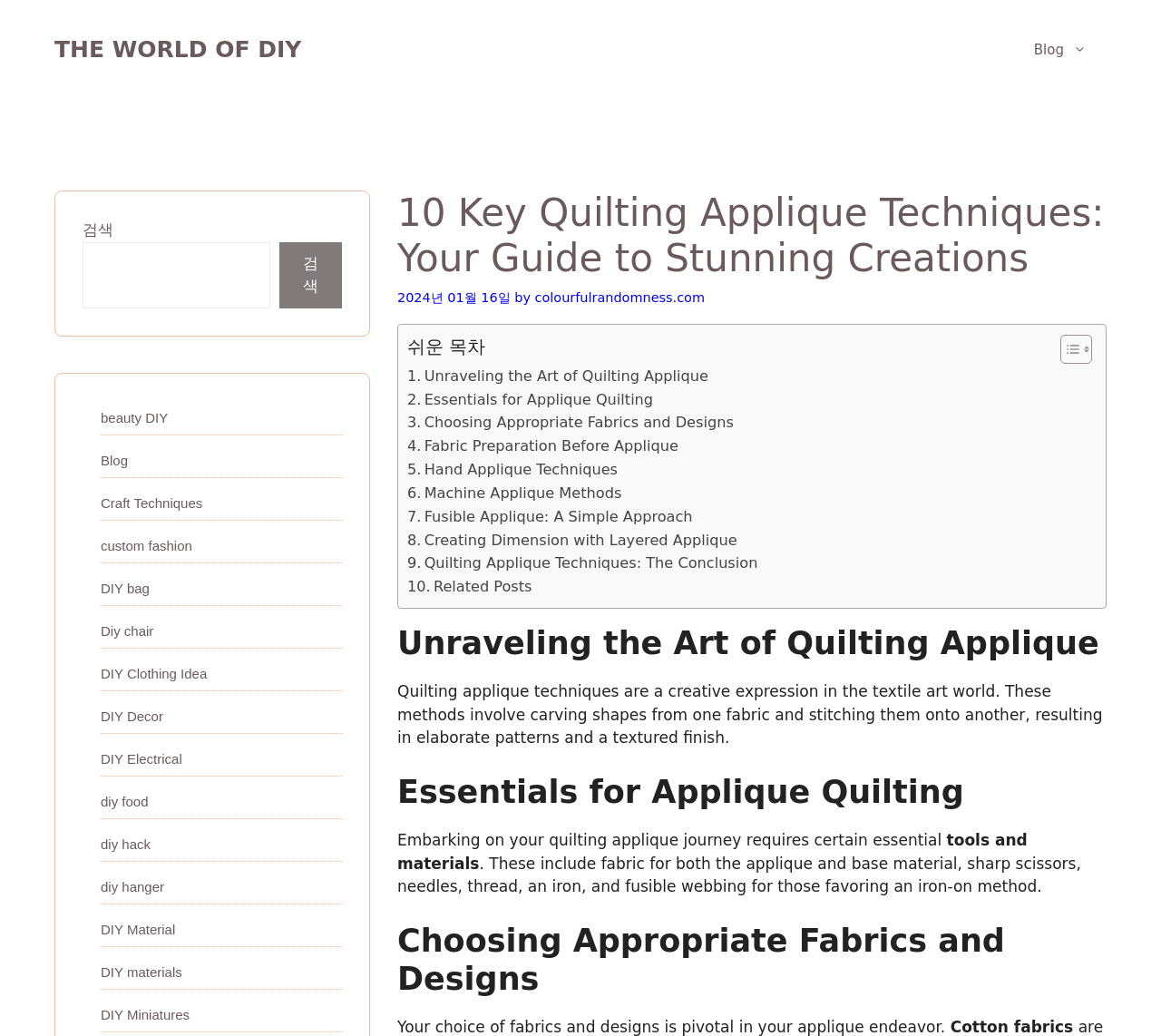Determine the coordinates of the bounding box for the clickable area needed to execute this instruction: "Search for something".

[0.071, 0.233, 0.233, 0.297]